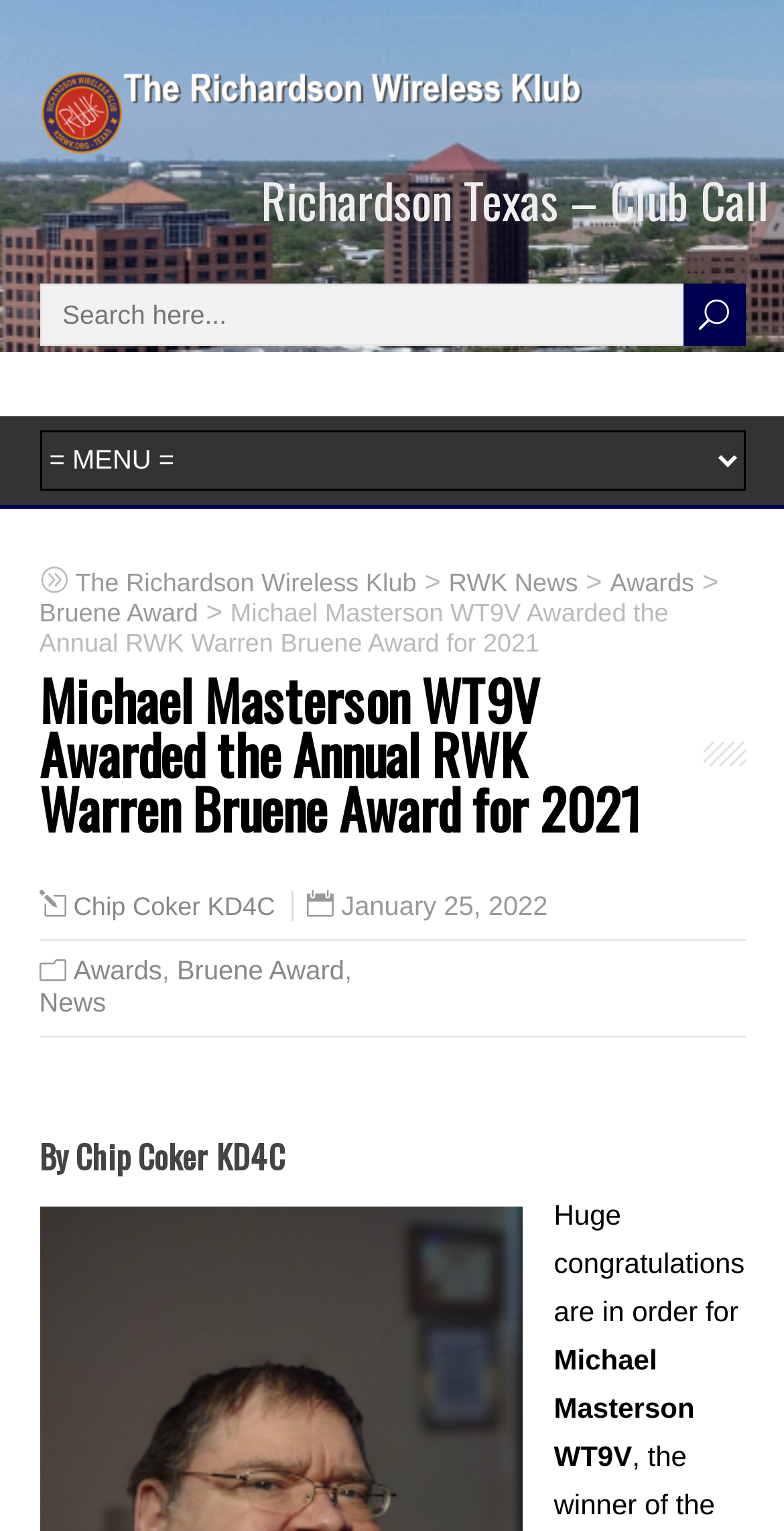What is the date of the article about the RWK Warren Bruene Award?
Please give a detailed answer to the question using the information shown in the image.

I found the answer by looking at the static text 'January 25, 2022' which is mentioned as the date of the article.